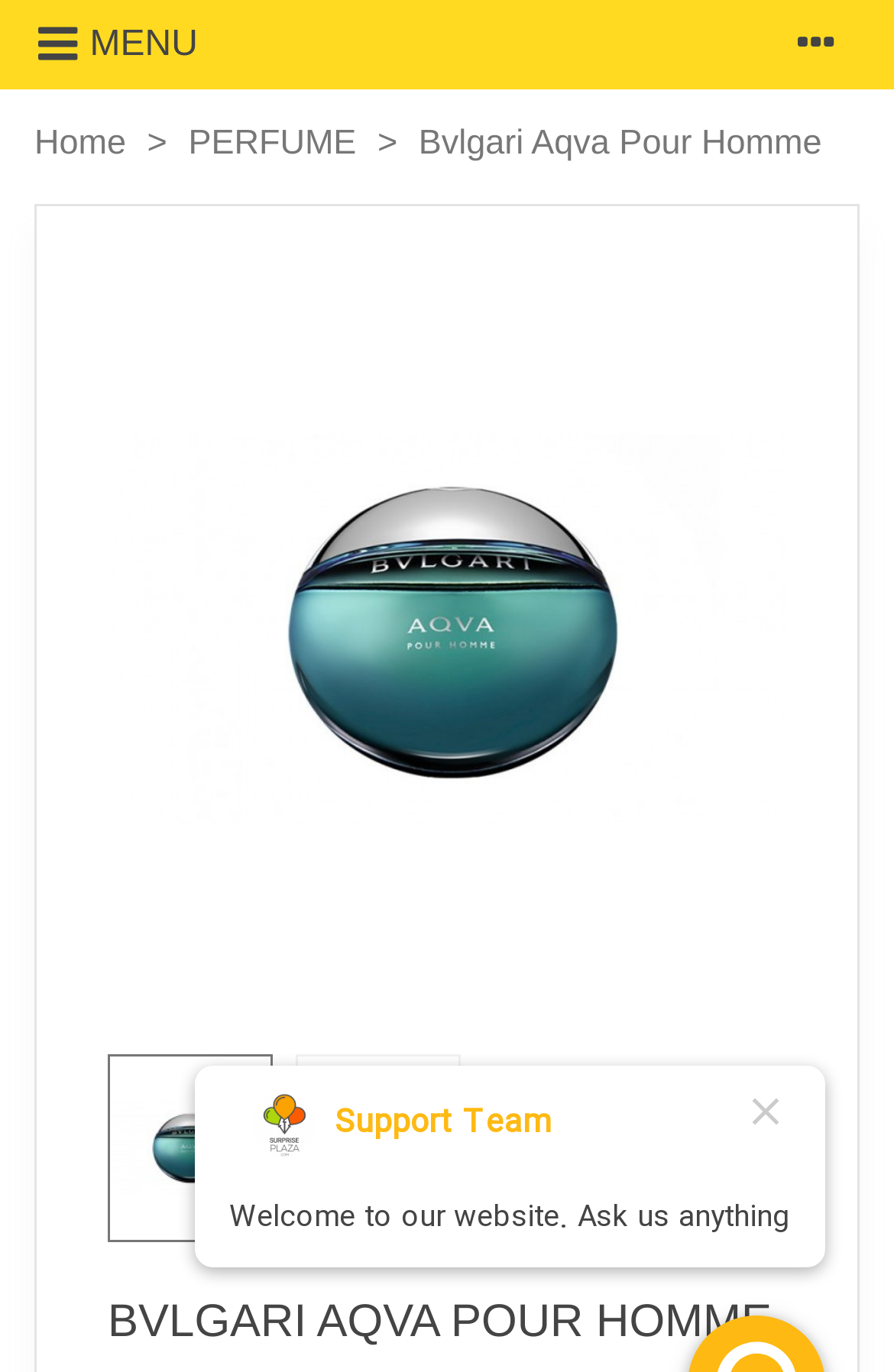Extract the bounding box for the UI element that matches this description: "title="Bvlgari Aqva Pour Homme"".

[0.121, 0.176, 0.879, 0.741]